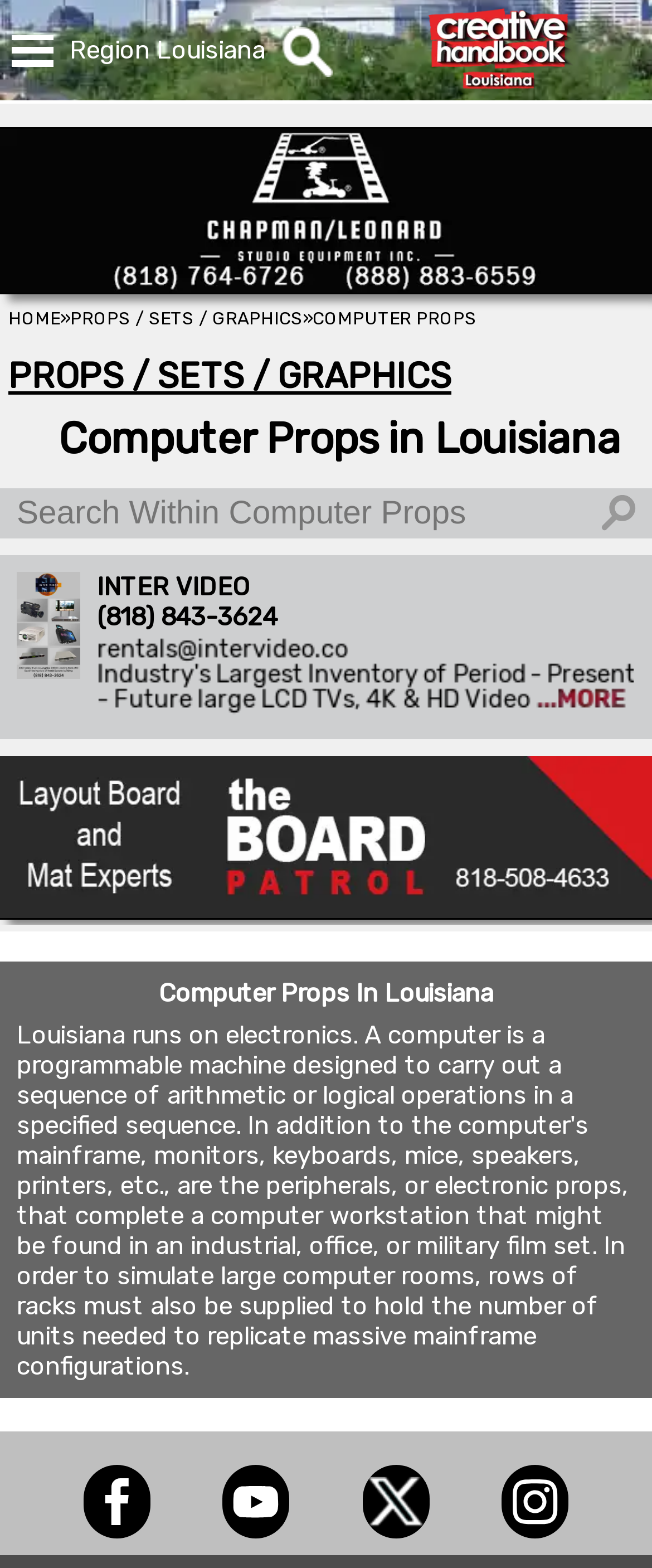How many social media links are at the bottom of the webpage?
Refer to the screenshot and respond with a concise word or phrase.

4